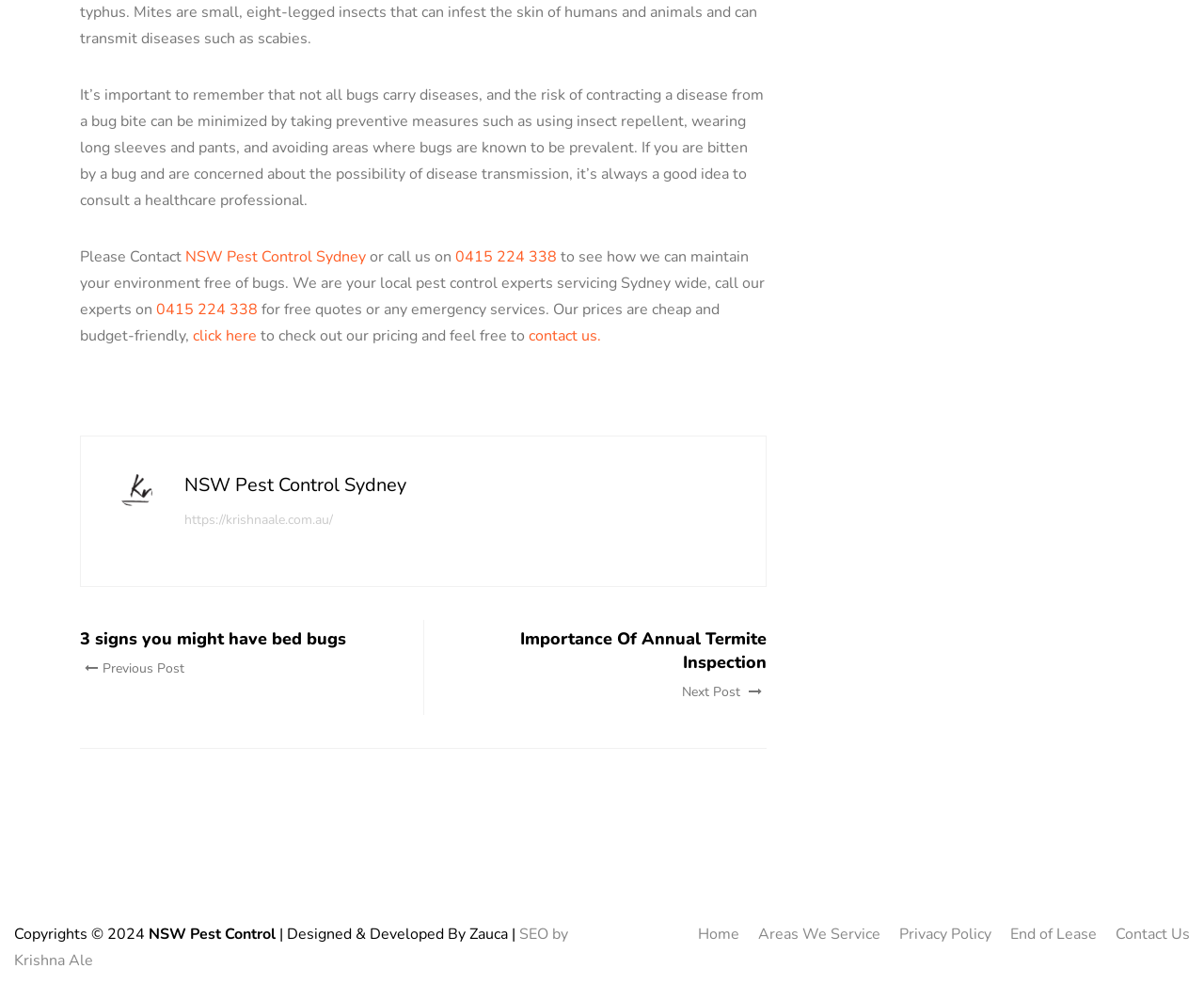Find and specify the bounding box coordinates that correspond to the clickable region for the instruction: "Read the replies".

None